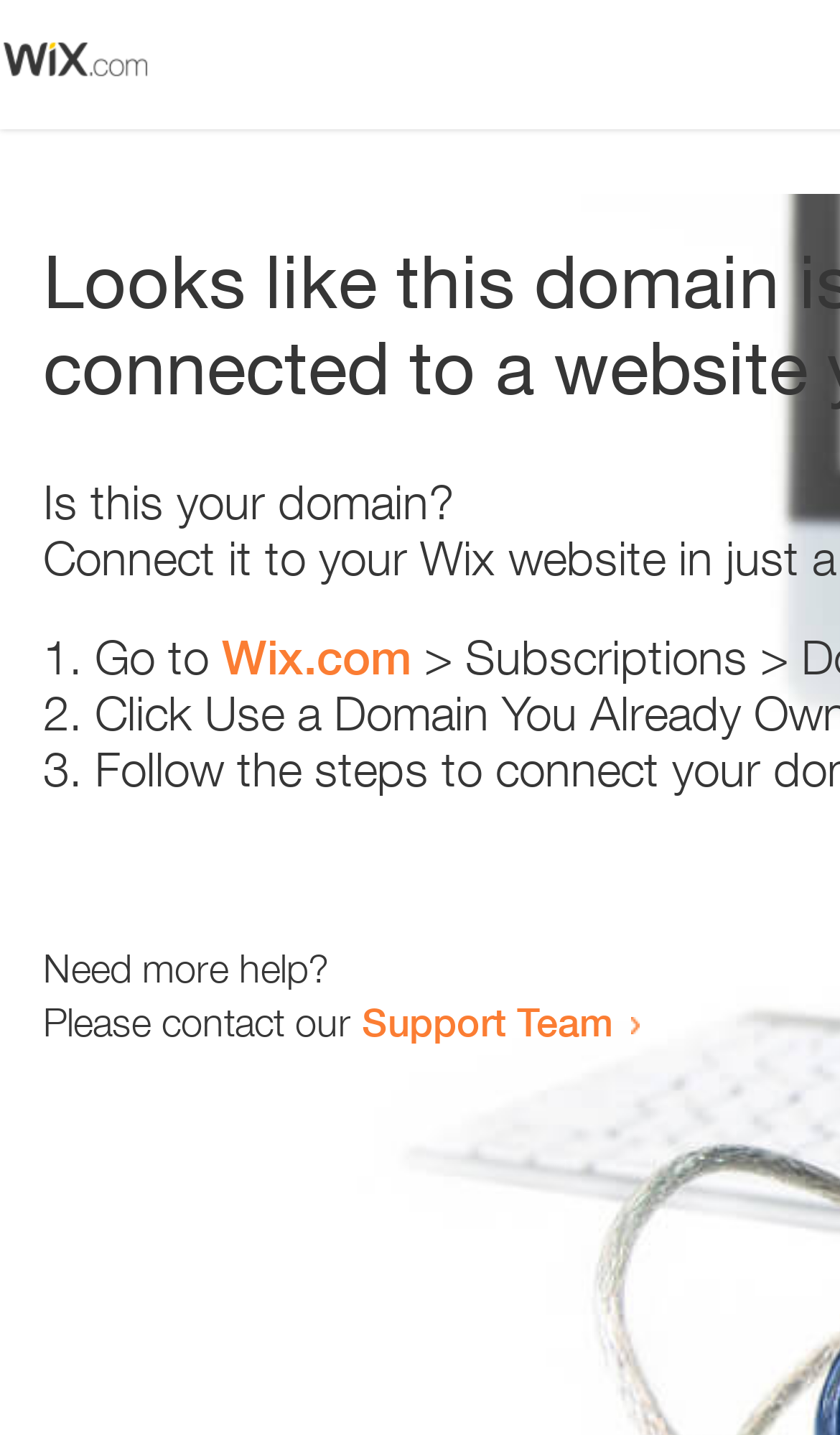Determine the primary headline of the webpage.

Looks like this domain isn't
connected to a website yet